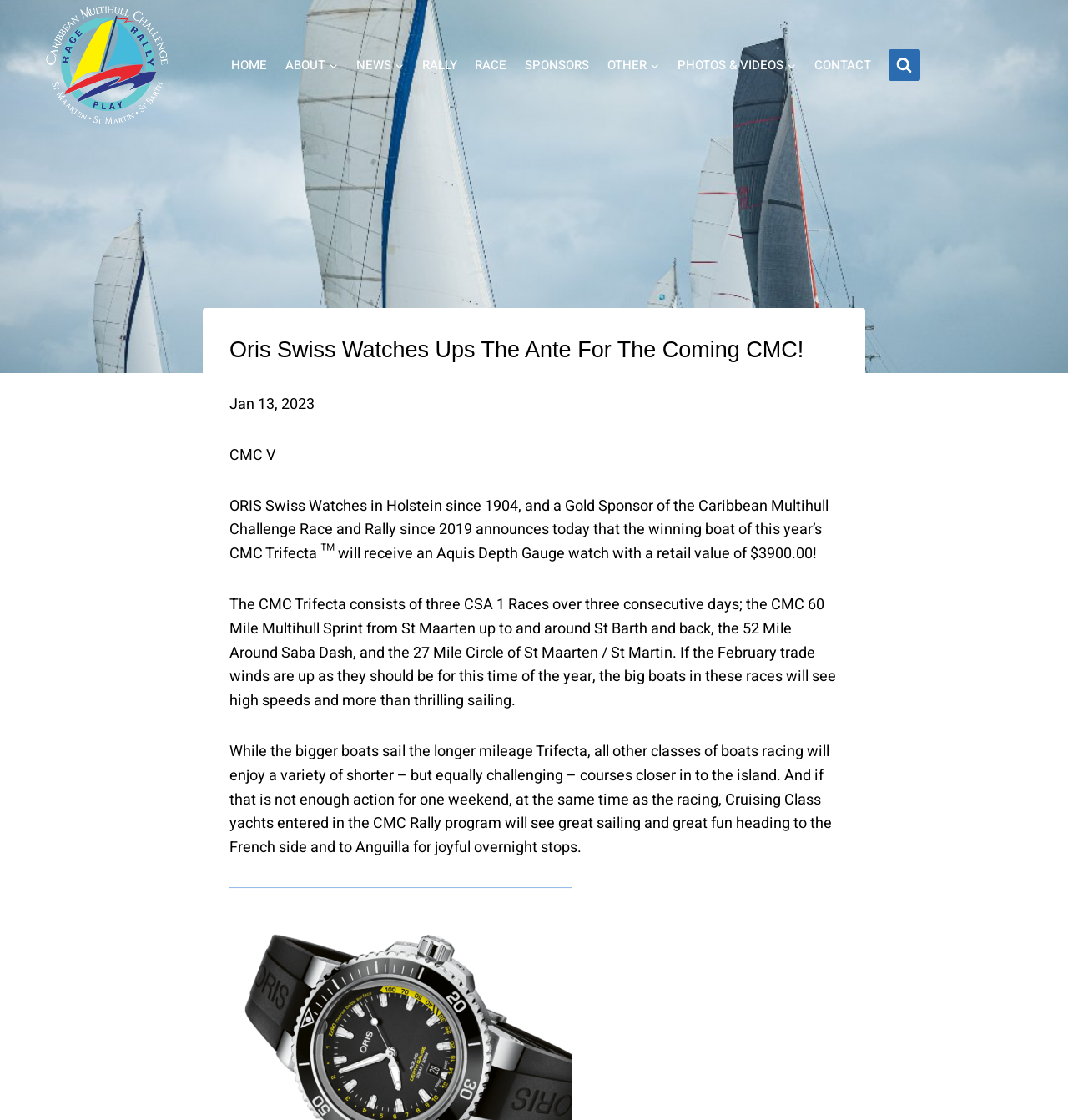Please locate the bounding box coordinates for the element that should be clicked to achieve the following instruction: "Go to the ABOUT page". Ensure the coordinates are given as four float numbers between 0 and 1, i.e., [left, top, right, bottom].

[0.258, 0.047, 0.325, 0.069]